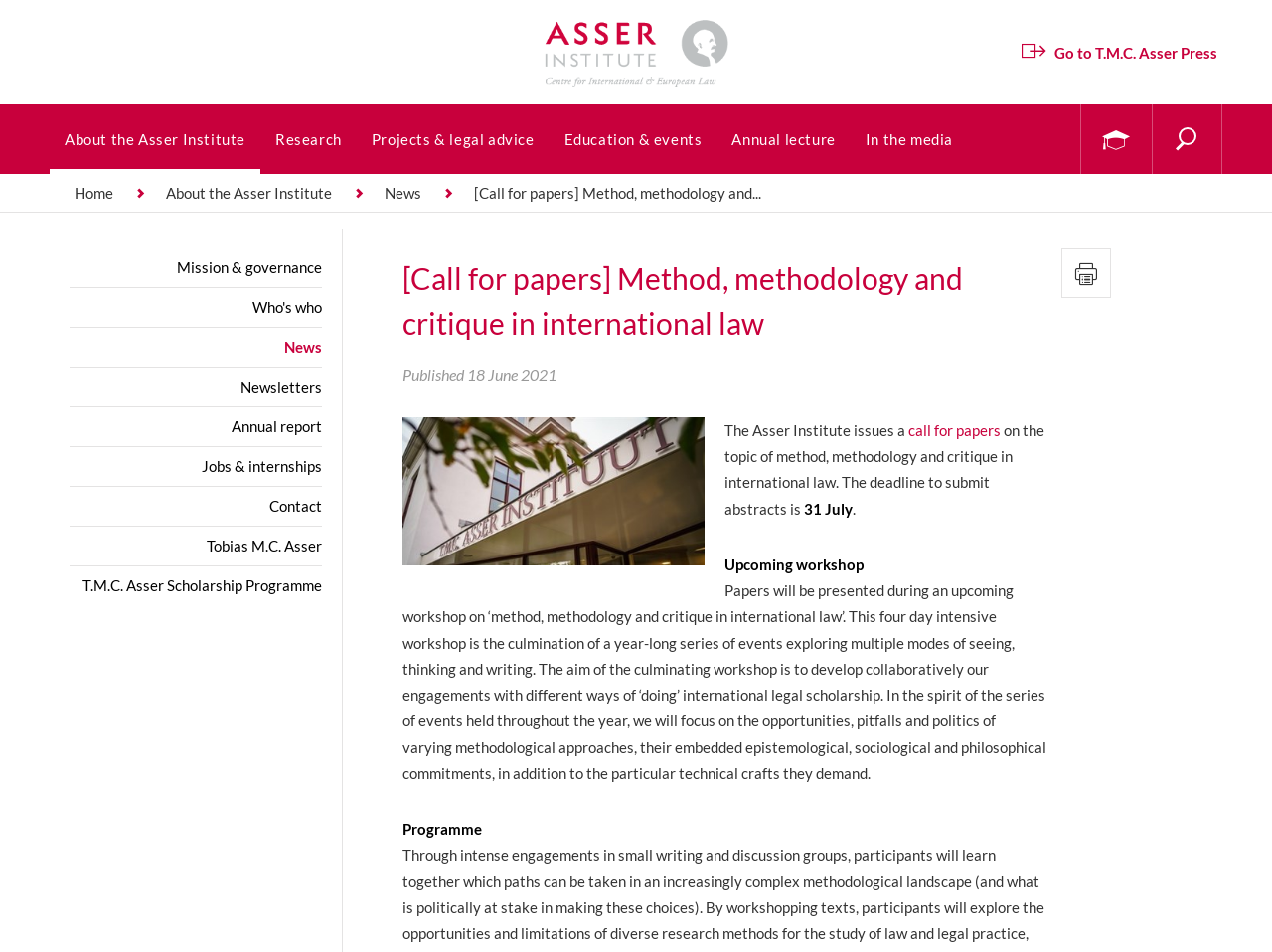Identify the bounding box of the HTML element described here: "name="q" placeholder="Search..."". Provide the coordinates as four float numbers between 0 and 1: [left, top, right, bottom].

[0.051, 0.154, 0.832, 0.192]